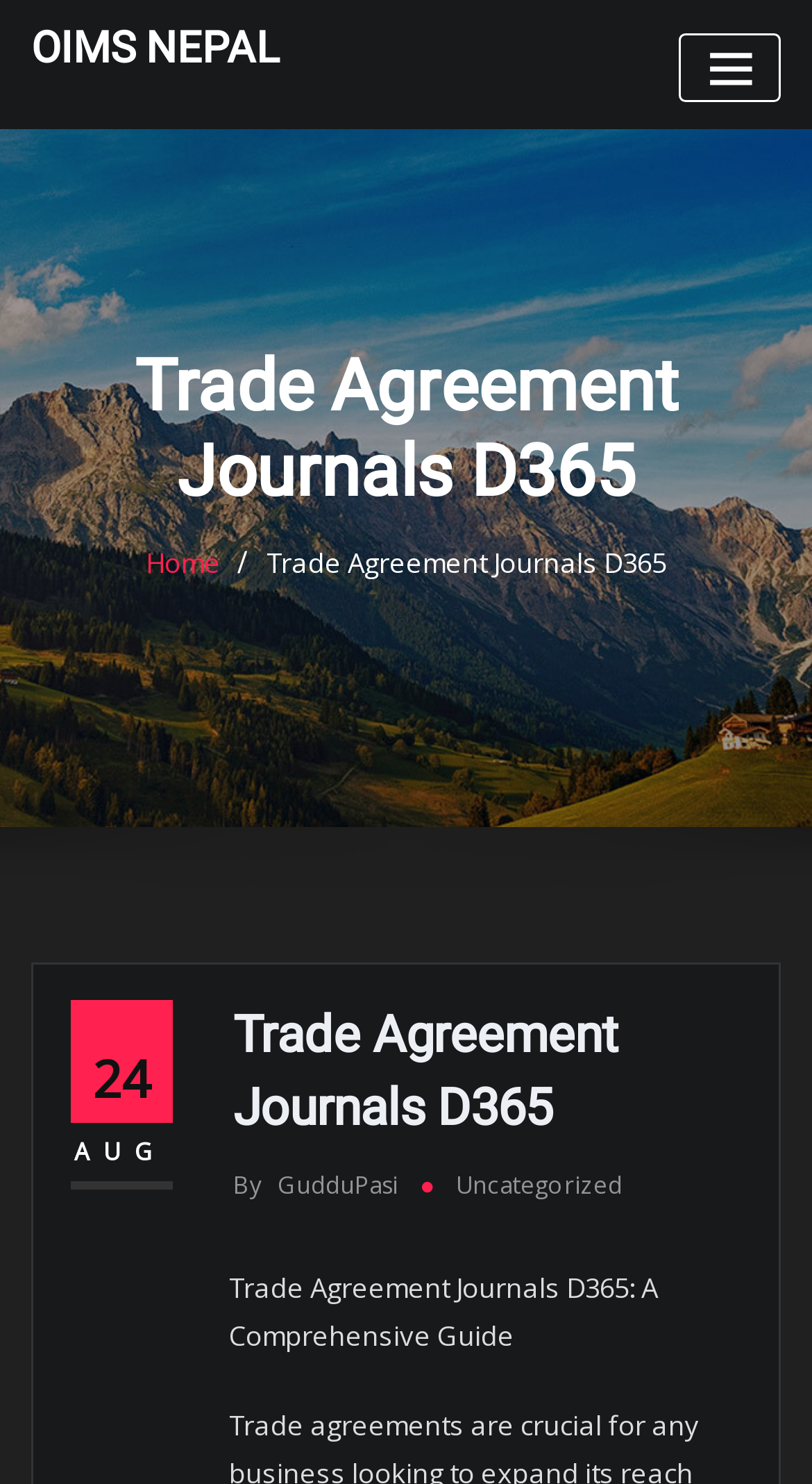Give a comprehensive overview of the webpage, including key elements.

The webpage is titled "Trade Agreement Journals D365 – OIMS NEPAL" and has a prominent heading "OIMS NEPAL" at the top left corner. To the top right, there is a button labeled "Toggle navigation". Below the heading, there is another heading "Trade Agreement Journals D365" that spans across the top section of the page.

The page has a navigation menu with two links, "Home" and "Trade Agreement Journals D365", placed horizontally in the middle section of the page. The "Trade Agreement Journals D365" link is further divided into sub-links, including a link with a date "24 AUG" and a time stamp. There is also a header section with the same title "Trade Agreement Journals D365" and a link "By GudduPasi" below it.

In the lower section of the page, there is a category label "Uncategorized" and a paragraph of text titled "Trade Agreement Journals D365: A Comprehensive Guide". Overall, the page appears to be a blog post or article related to trade agreement journals, with a focus on providing a comprehensive guide.